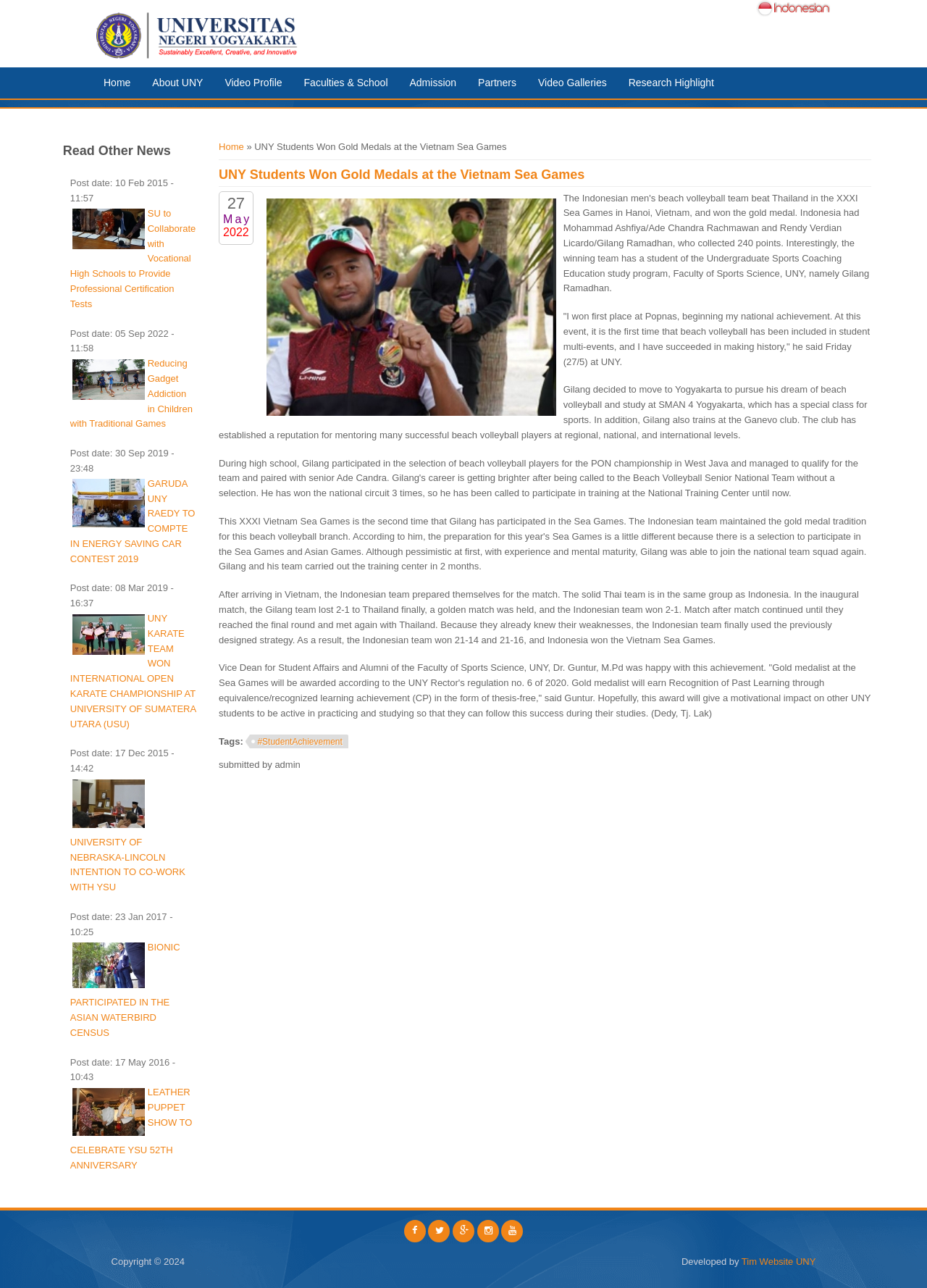Please predict the bounding box coordinates of the element's region where a click is necessary to complete the following instruction: "Read the news about UNY students winning gold medals". The coordinates should be represented by four float numbers between 0 and 1, i.e., [left, top, right, bottom].

[0.236, 0.13, 0.94, 0.145]